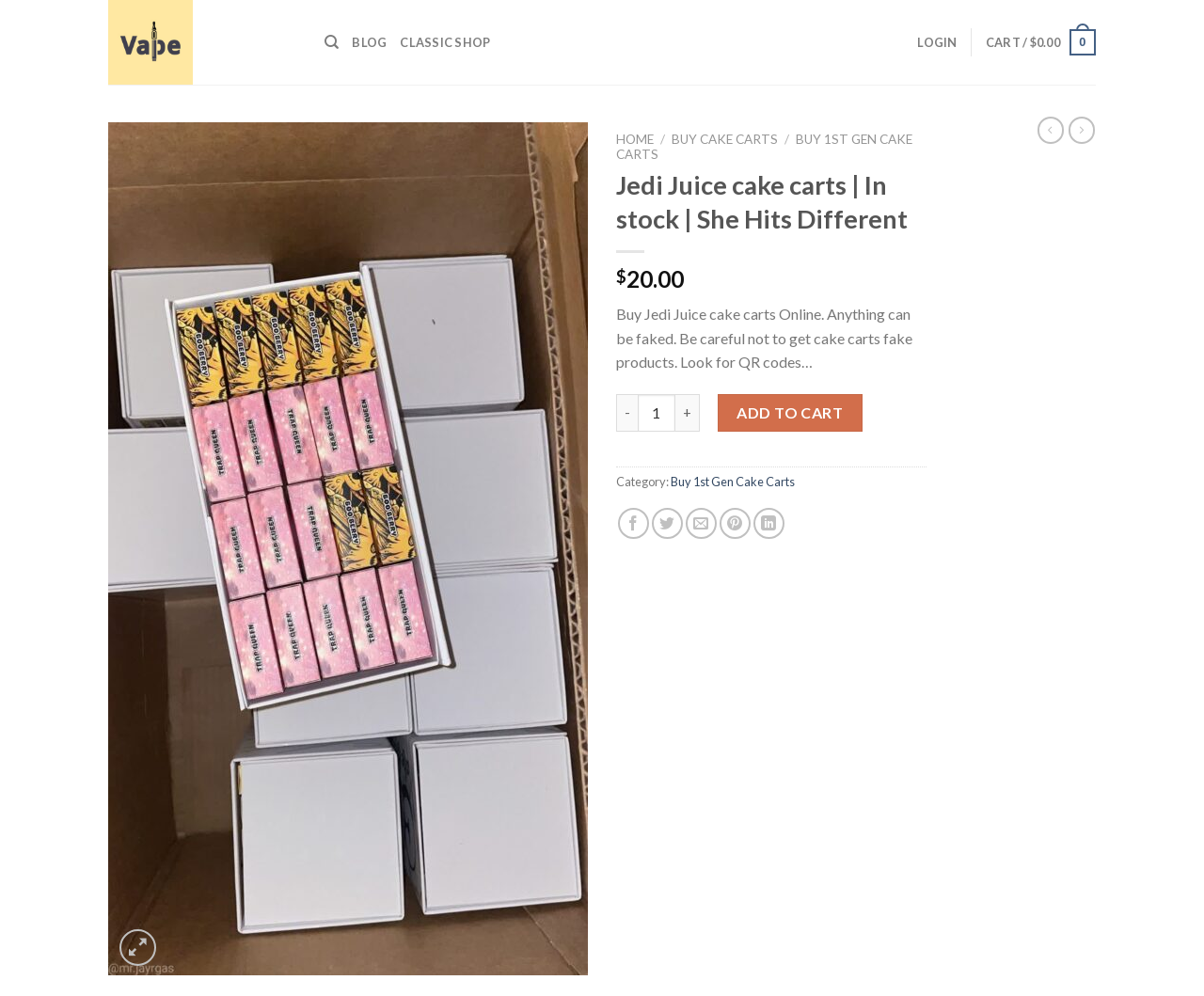Given the description "title="vape carts shop"", provide the bounding box coordinates of the corresponding UI element.

[0.09, 0.0, 0.246, 0.085]